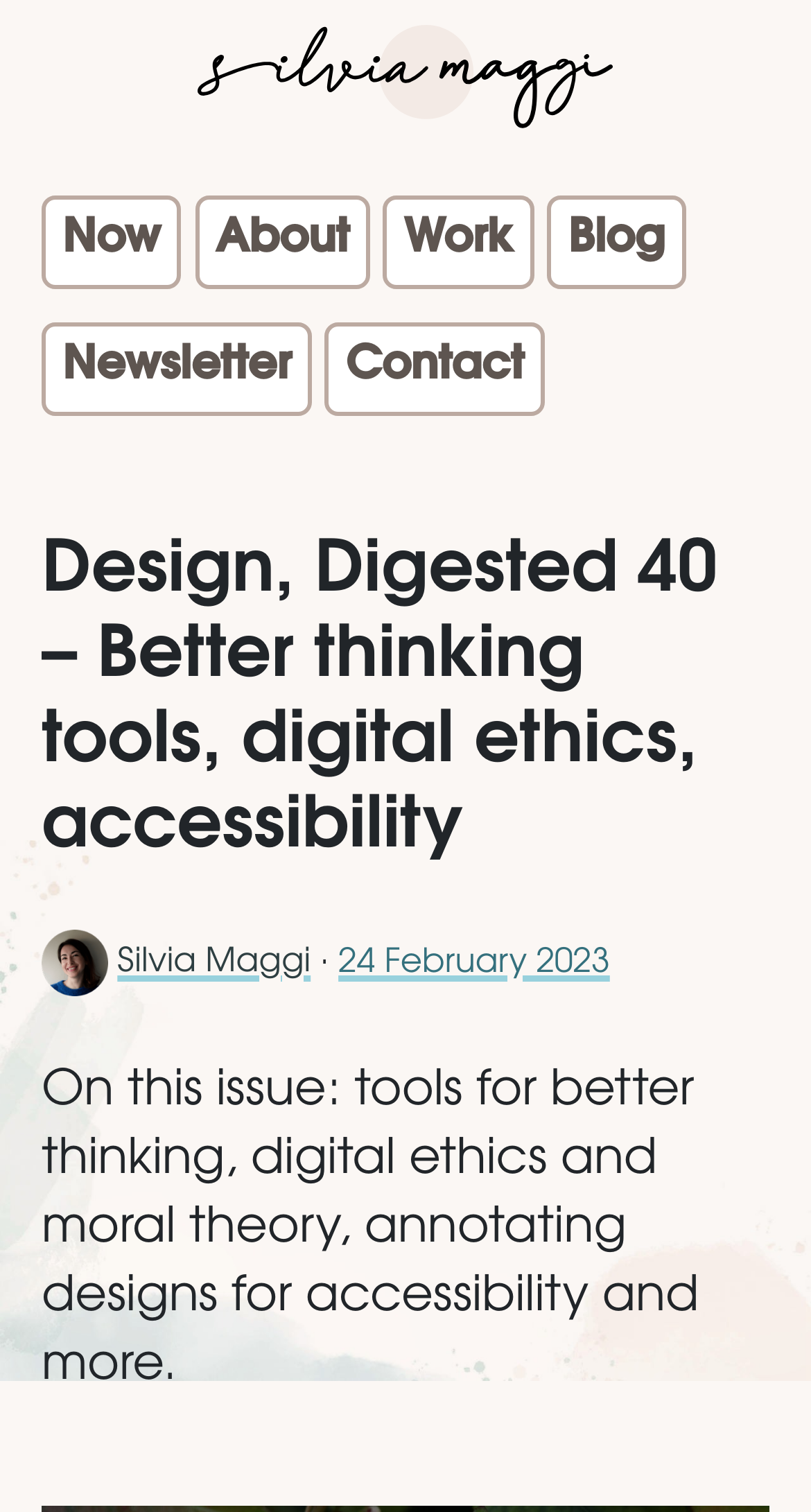Could you highlight the region that needs to be clicked to execute the instruction: "go to Silvia Maggi's homepage"?

[0.244, 0.017, 0.756, 0.086]